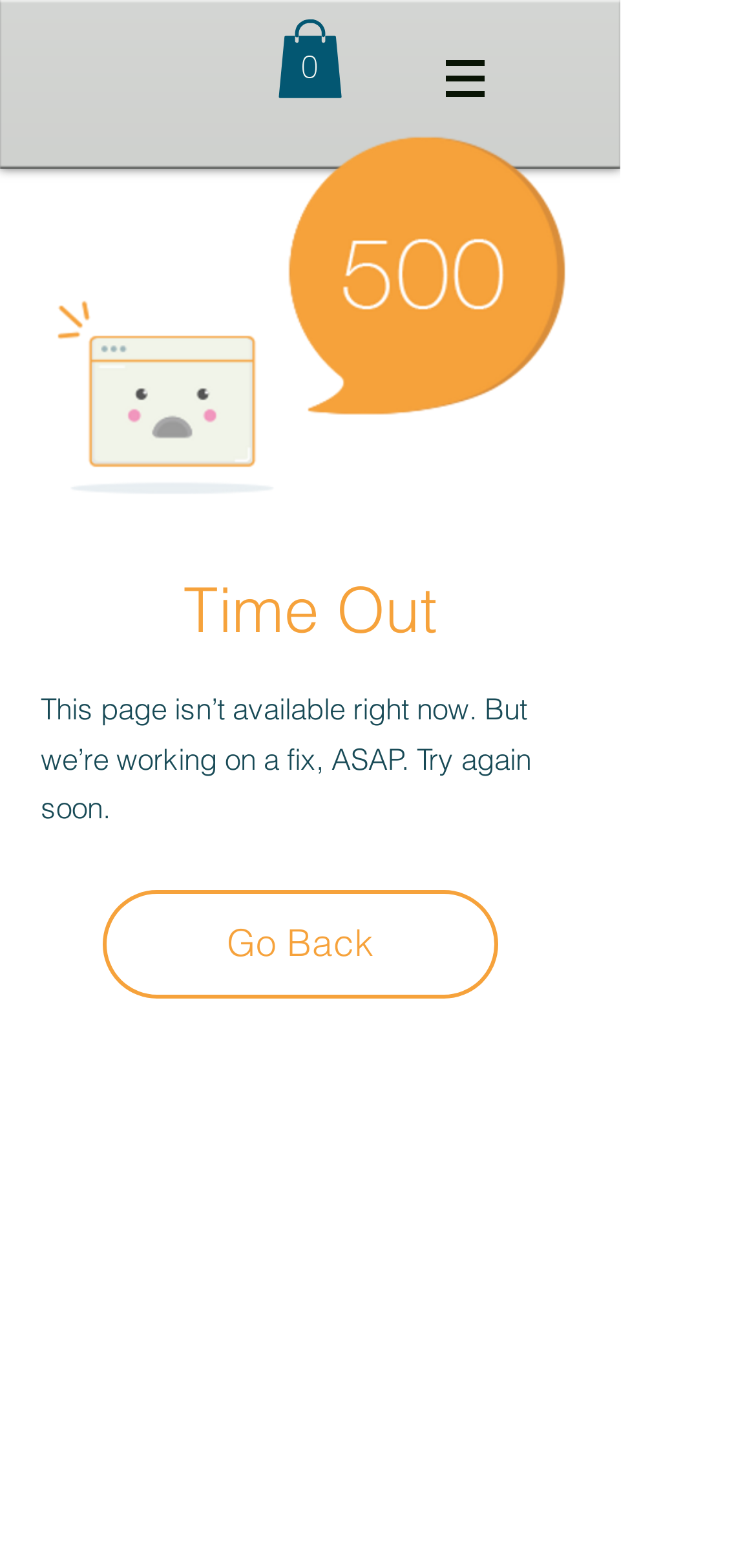Find the bounding box coordinates of the area to click in order to follow the instruction: "Click the Go Back link".

[0.136, 0.567, 0.659, 0.636]